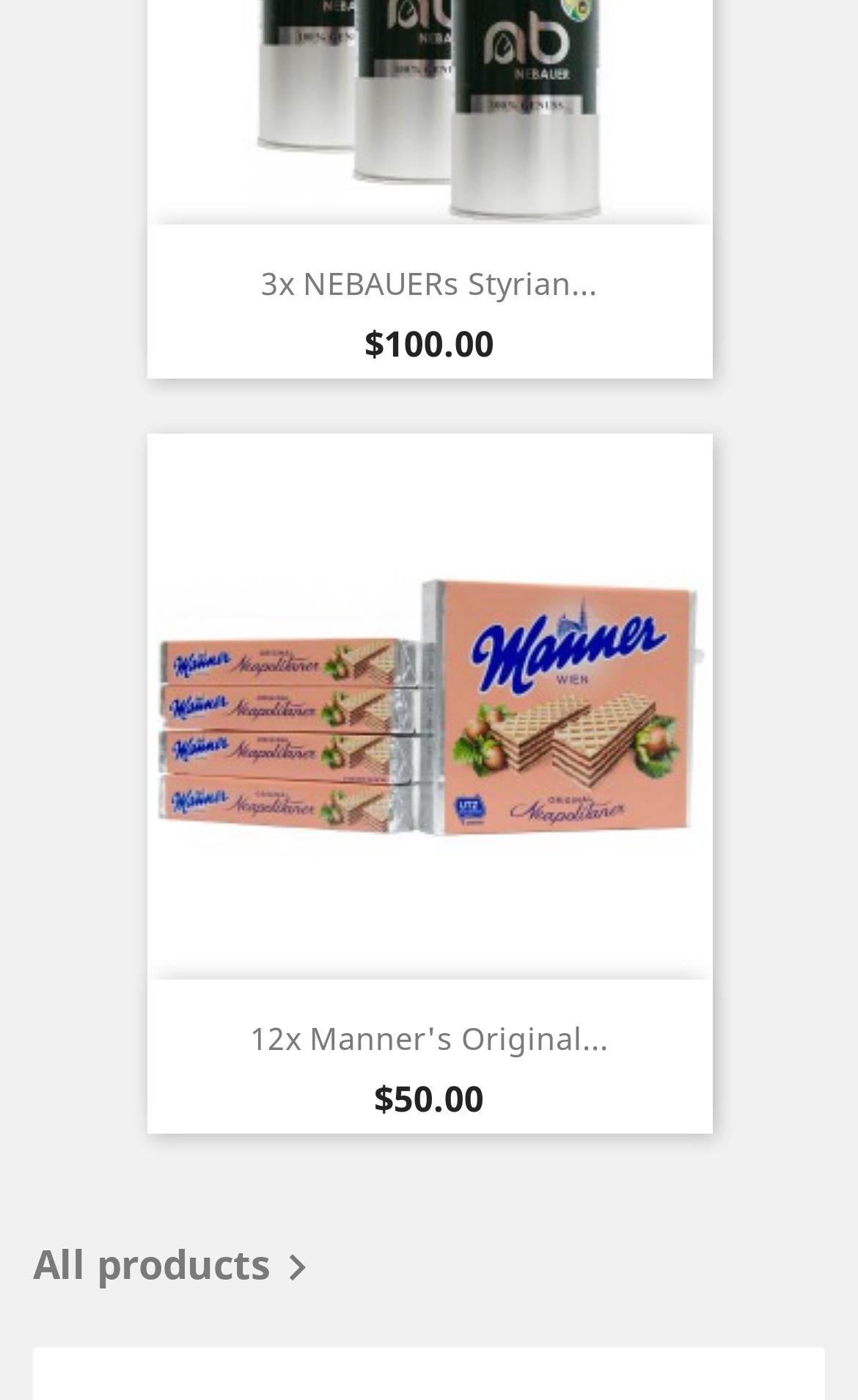What is the price of 3x NEBAUERs Styrian?
By examining the image, provide a one-word or phrase answer.

$100.00